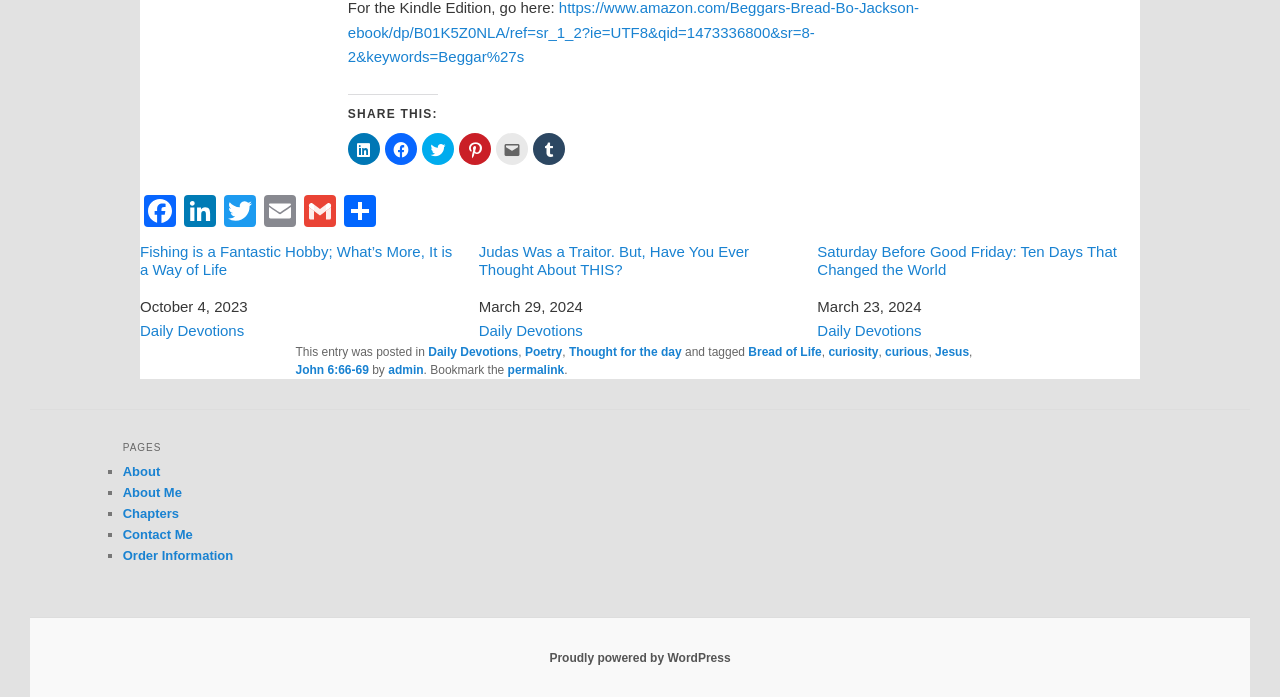Determine the bounding box coordinates for the HTML element described here: "Email".

None